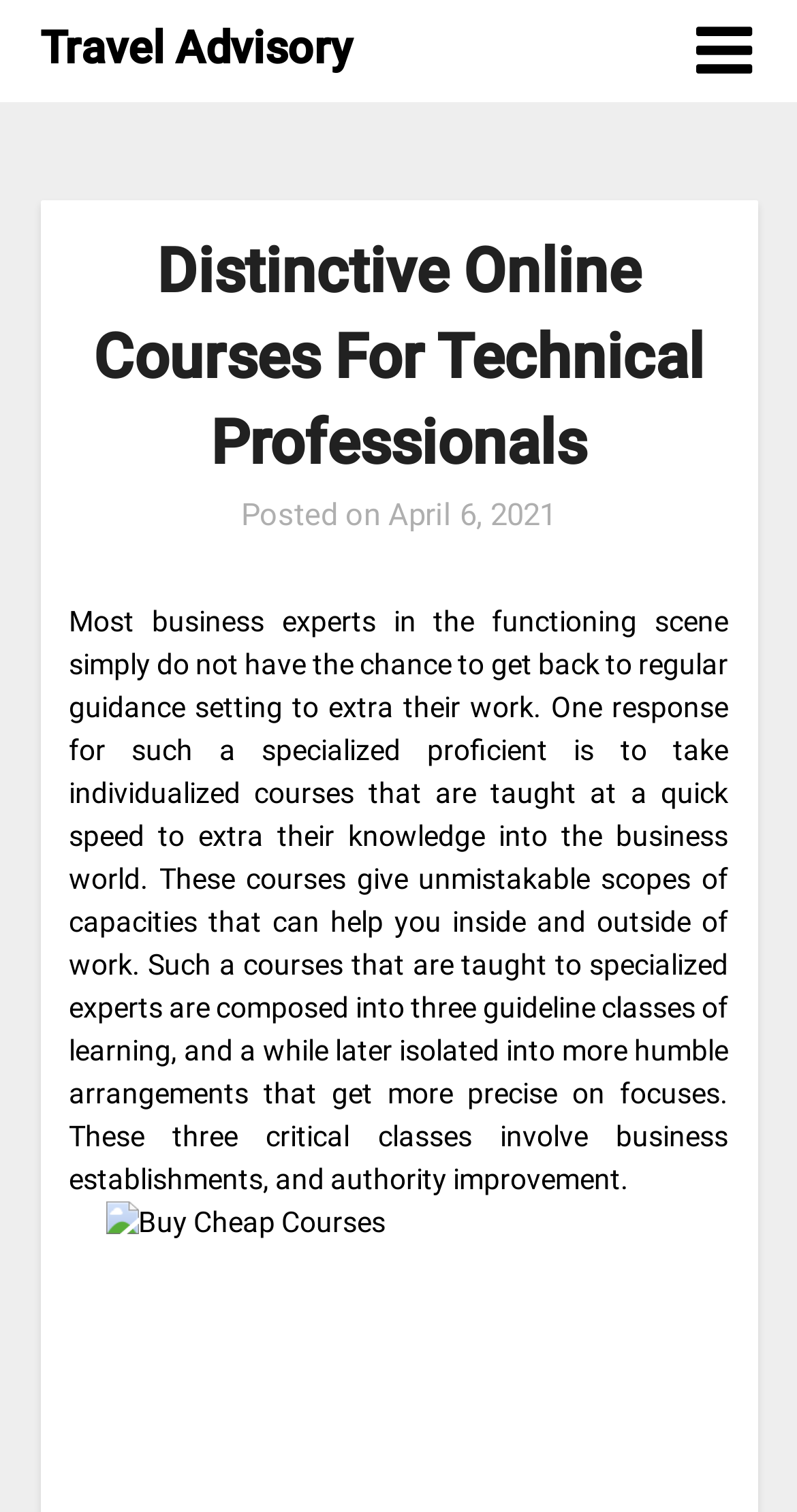Answer the following query with a single word or phrase:
What is the date of the latest article?

April 6, 2021